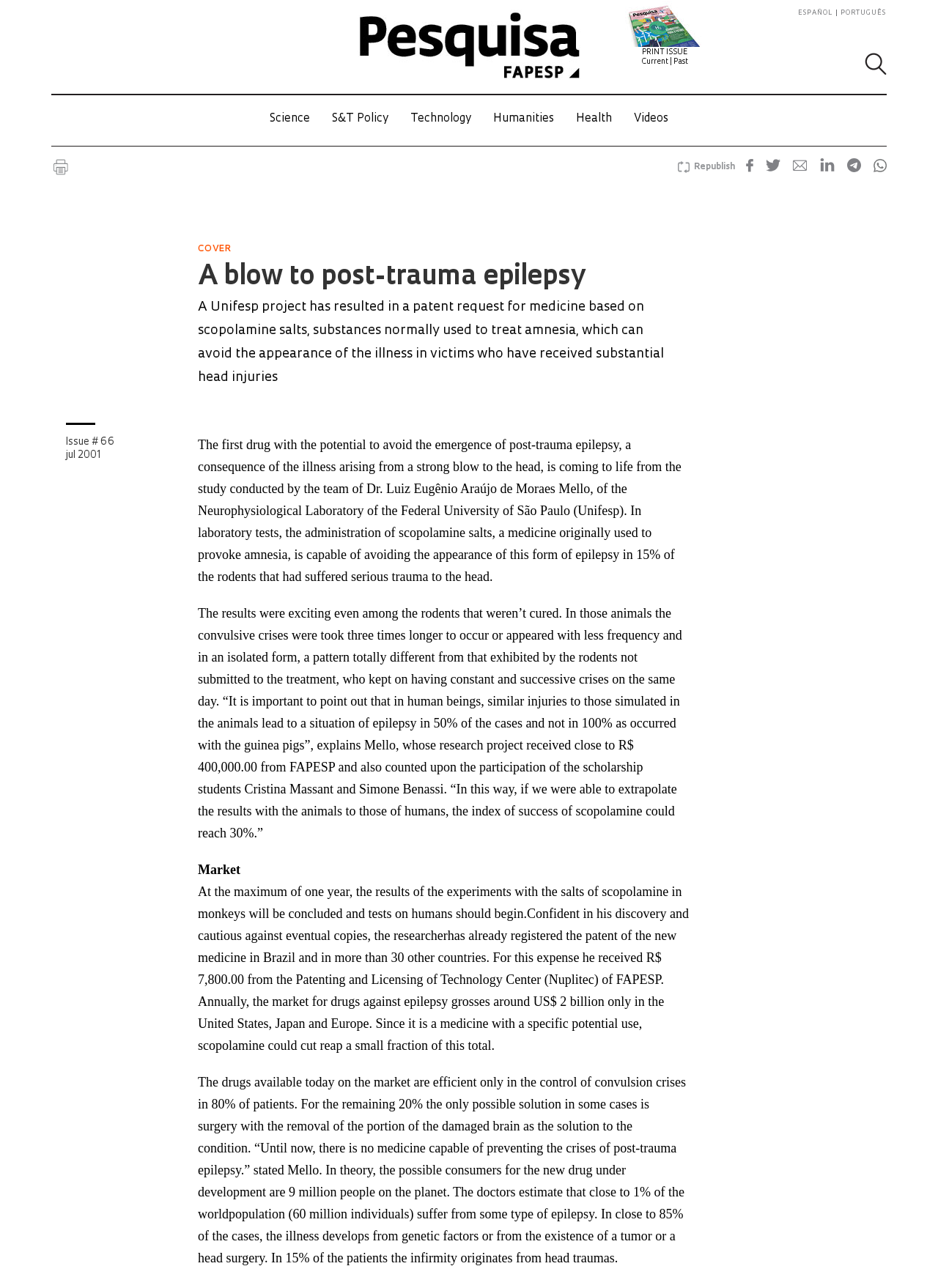Using the webpage screenshot and the element description A blow to post-trauma epilepsy, determine the bounding box coordinates. Specify the coordinates in the format (top-left x, top-left y, bottom-right x, bottom-right y) with values ranging from 0 to 1.

[0.211, 0.205, 0.623, 0.226]